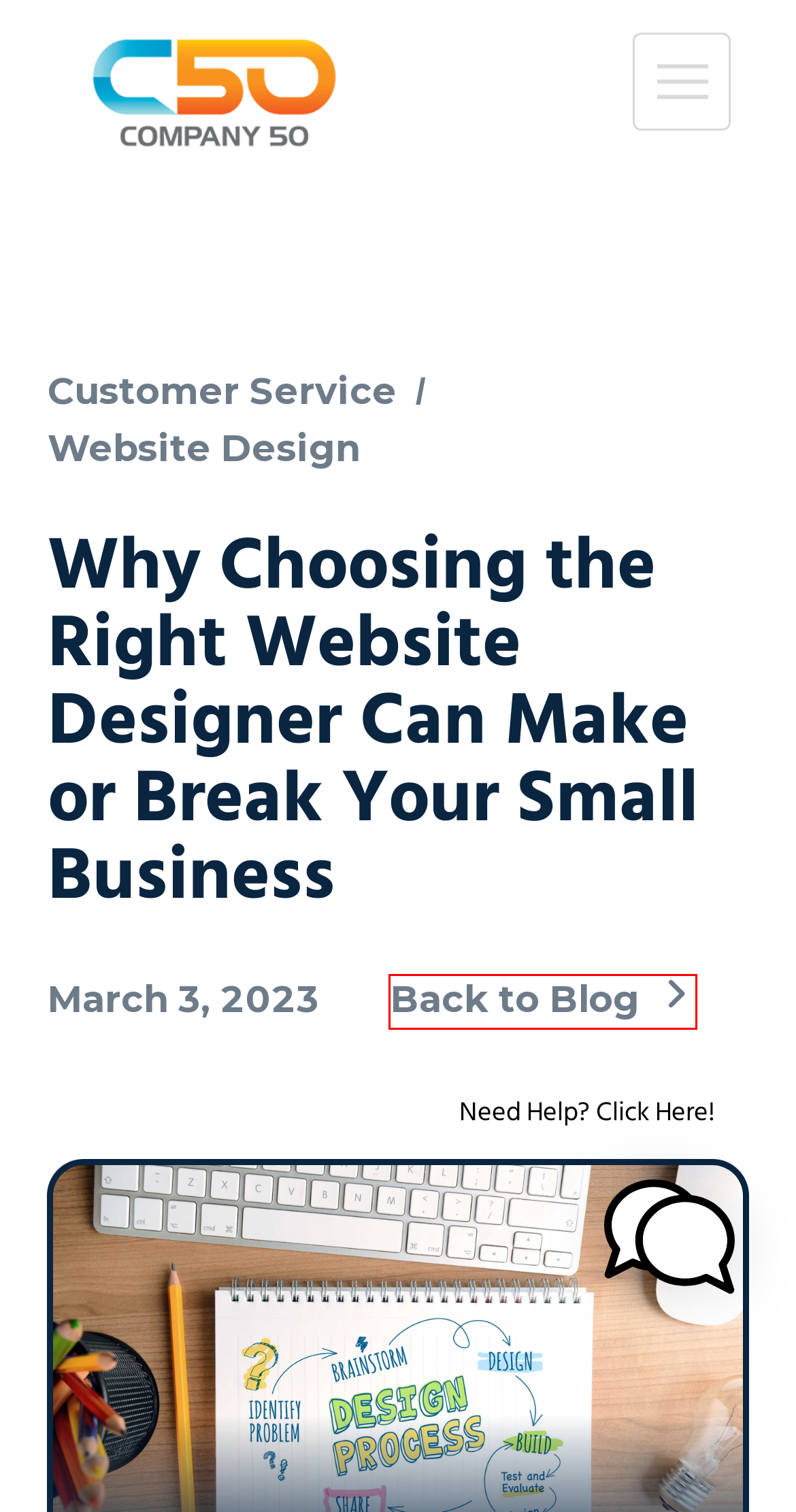You have a screenshot showing a webpage with a red bounding box highlighting an element. Choose the webpage description that best fits the new webpage after clicking the highlighted element. The descriptions are:
A. Customer Service | Company 50
B. Company 50 — Contact Us
C. Company 50 — Custom Website Builder for Small Businesses
D. The Company 50 Blog — Digital Marketing Tips & Tricks
E. Website Design | Company 50
F. Terms of Use - Company 50
G. Company 50 — Logo Design Portfolio
H. Company 50 — Privacy Policy

D